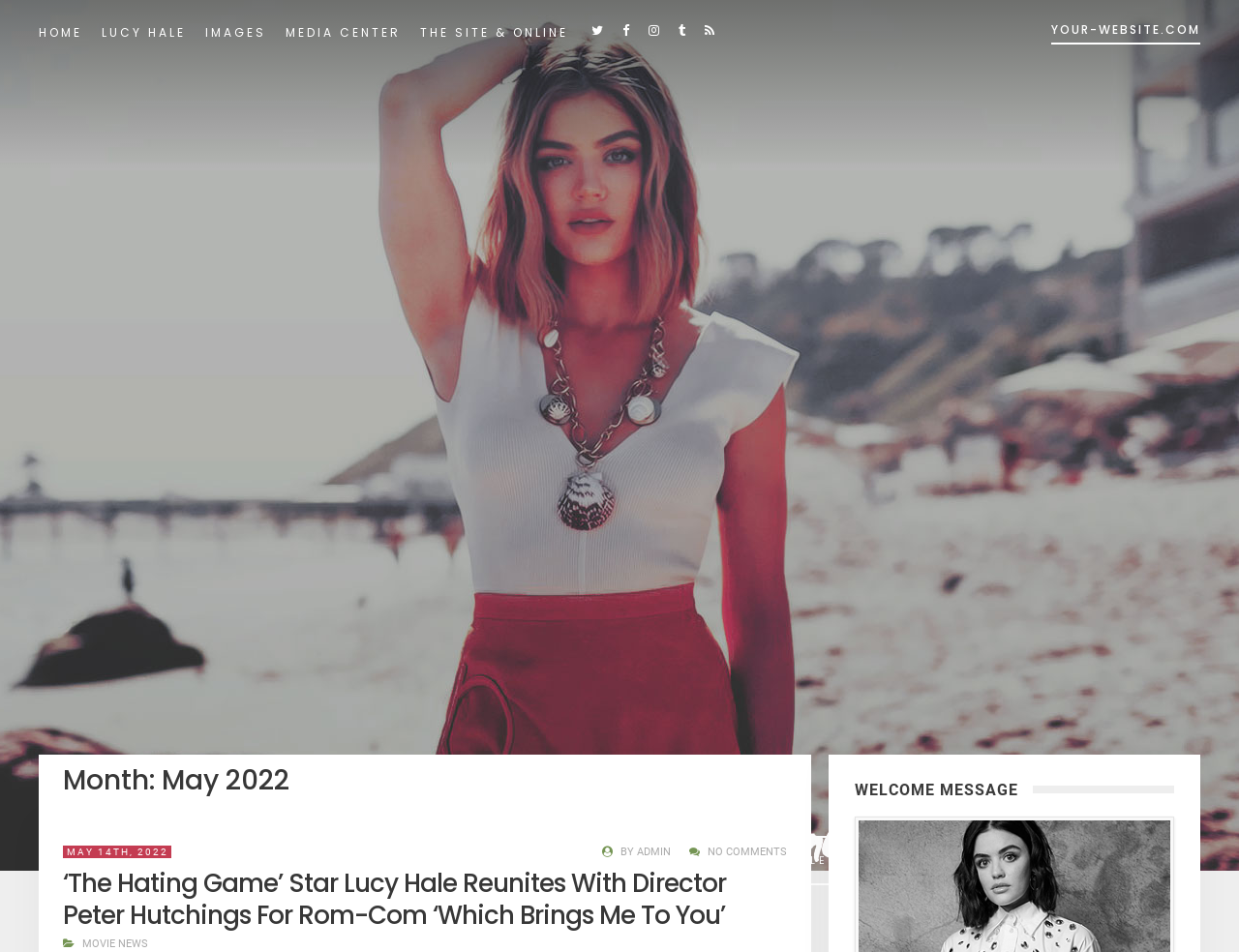Provide an in-depth description of the elements and layout of the webpage.

This webpage is dedicated to actress Lucy Hale, with the title "Lucy Hale central" prominently displayed at the top. Below the title, there is a brief description of the website, stating that it is a premier fansite for the actress. 

At the top right corner, there is a navigation menu with links to "HOME", "LUCY HALE", "IMAGES", "MEDIA CENTER", and "THE SITE & ONLINE". Next to these links, there are five social media icons represented by Unicode characters. 

Below the navigation menu, there is a section with a heading "Month: May 2022" and a timestamp "MAY 14TH, 2022". This section also includes the author's name "BY ADMIN" and a link to "NO COMMENTS". 

The main content of the webpage is an article with the title "‘The Hating Game’ Star Lucy Hale Reunites With Director Peter Hutchings For Rom-Com ‘Which Brings Me To You’". The article has a link to the same title, and below it, there is a category label "MOVIE NEWS". 

At the bottom right corner, there is a welcome message section with a heading "WELCOME MESSAGE".